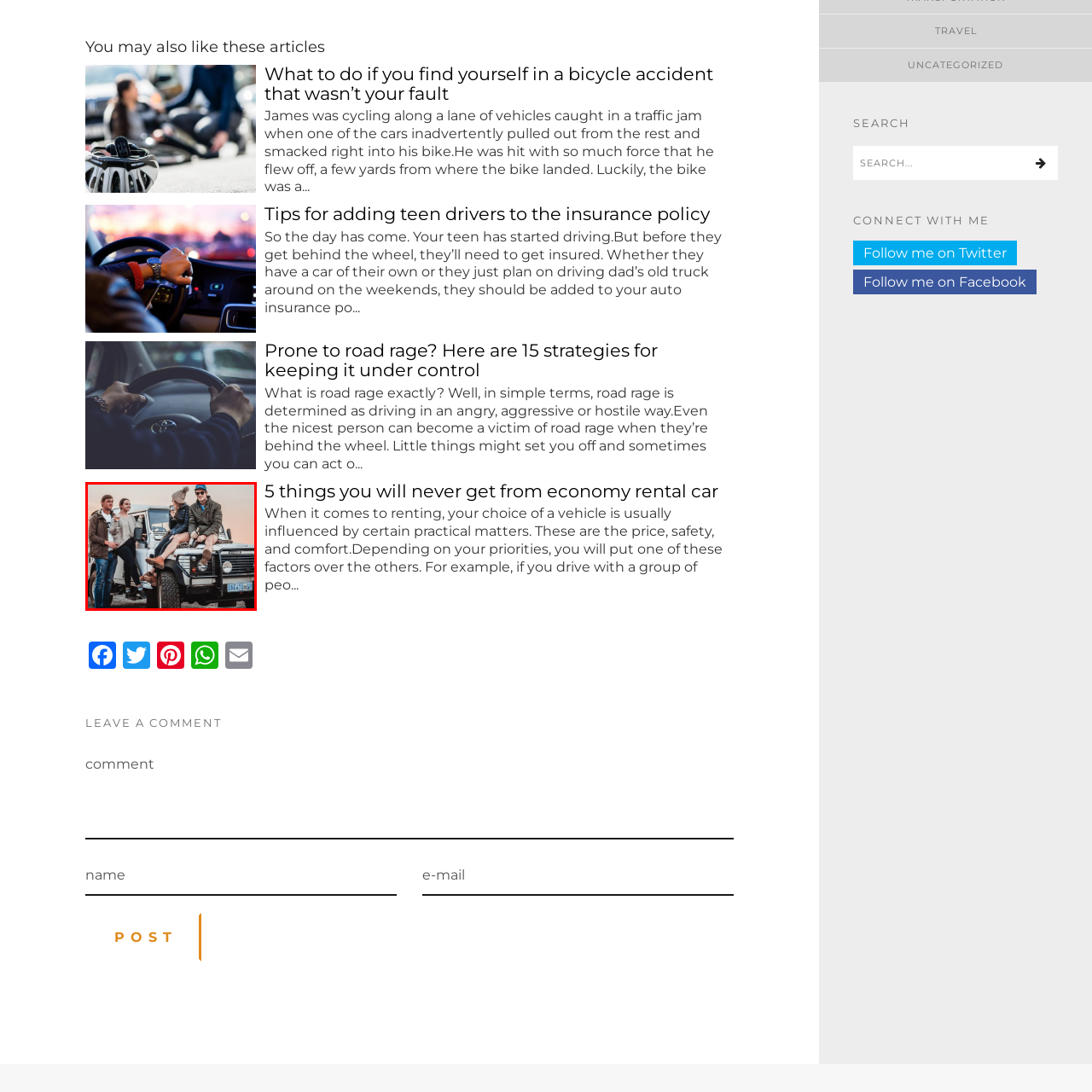Direct your attention to the red-outlined image and answer the question in a word or phrase: What are the people holding in the image?

Drinks